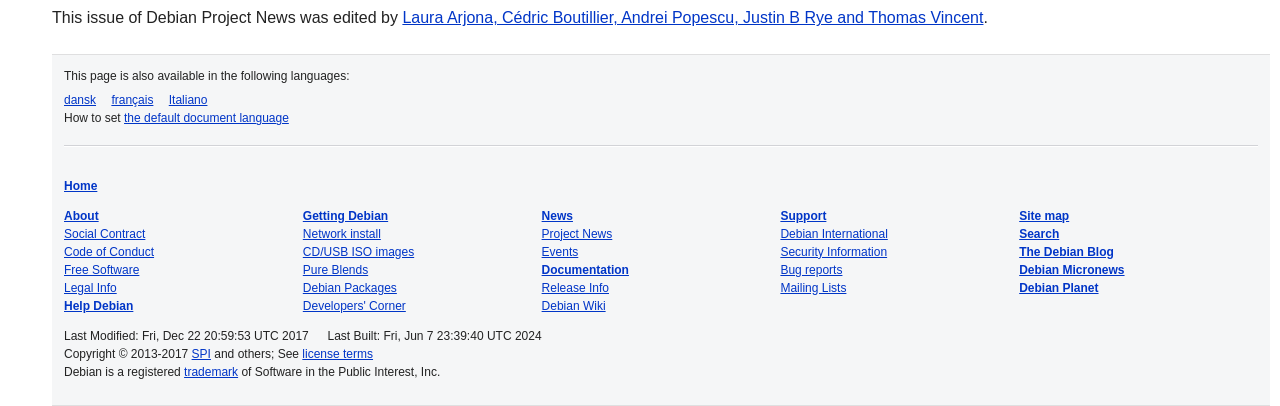What is the default document language?
Please use the visual content to give a single word or phrase answer.

the default document language